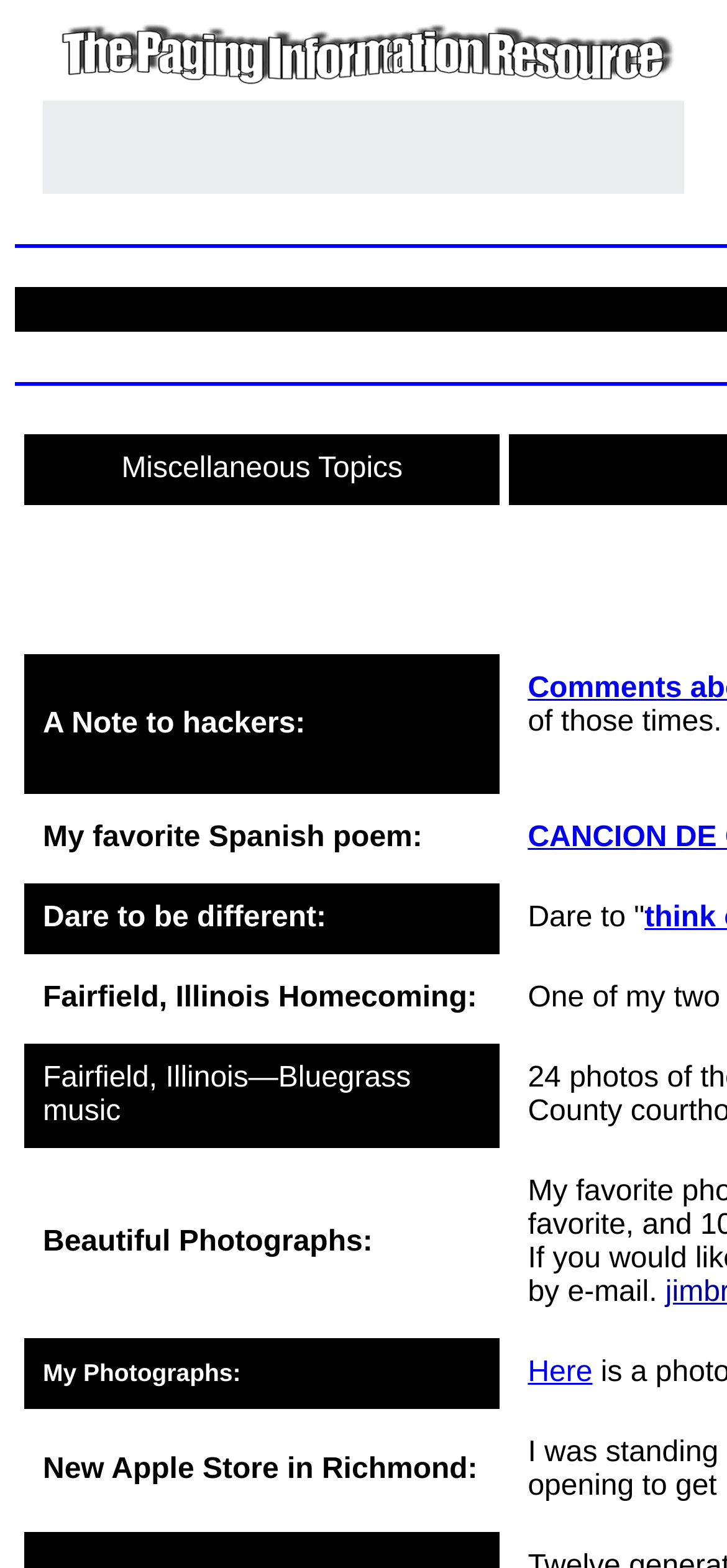Answer the question using only a single word or phrase: 
How many links are on the webpage?

2